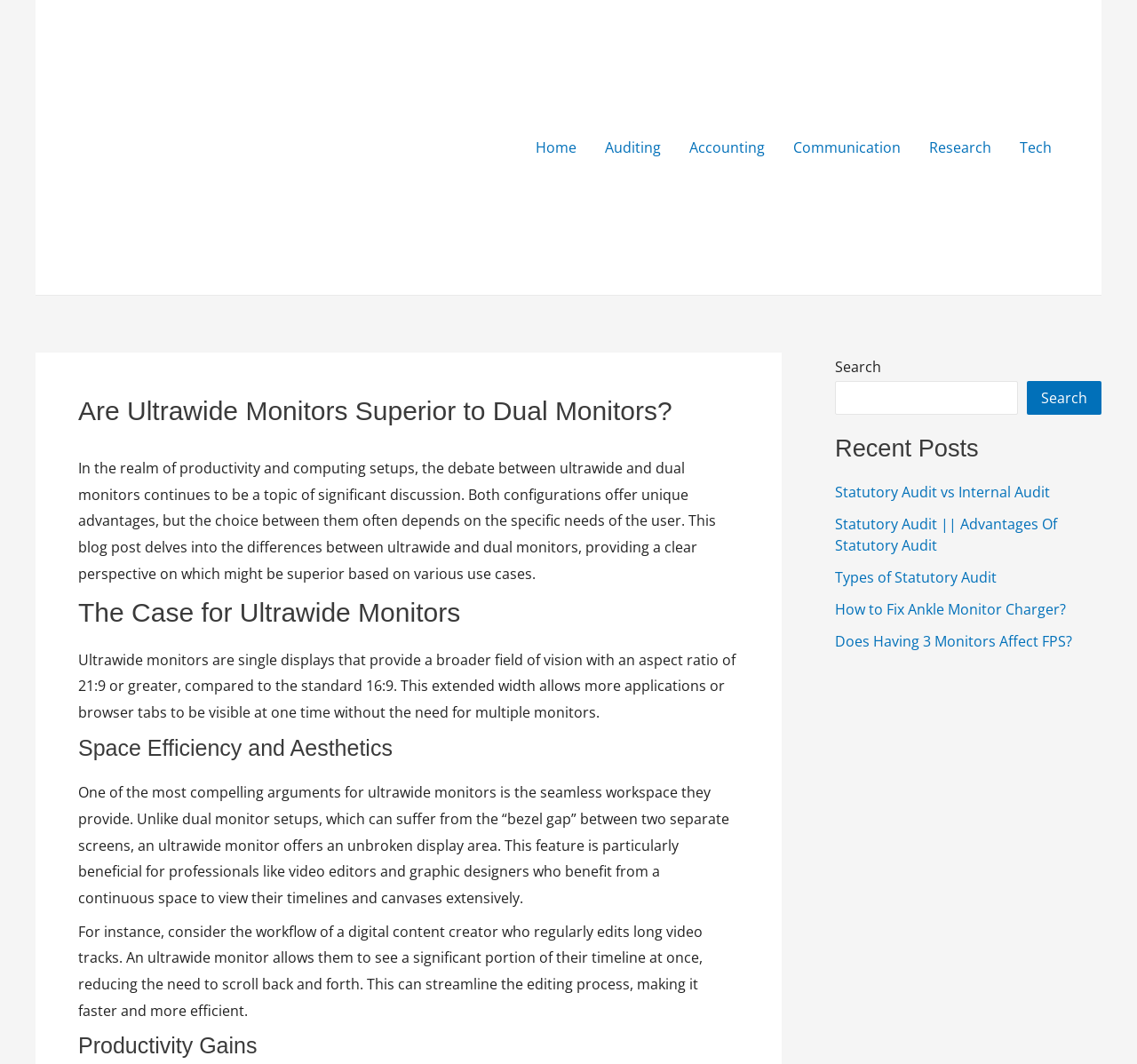Determine the bounding box coordinates of the section I need to click to execute the following instruction: "Click on the 'Home' link". Provide the coordinates as four float numbers between 0 and 1, i.e., [left, top, right, bottom].

[0.459, 0.105, 0.52, 0.172]